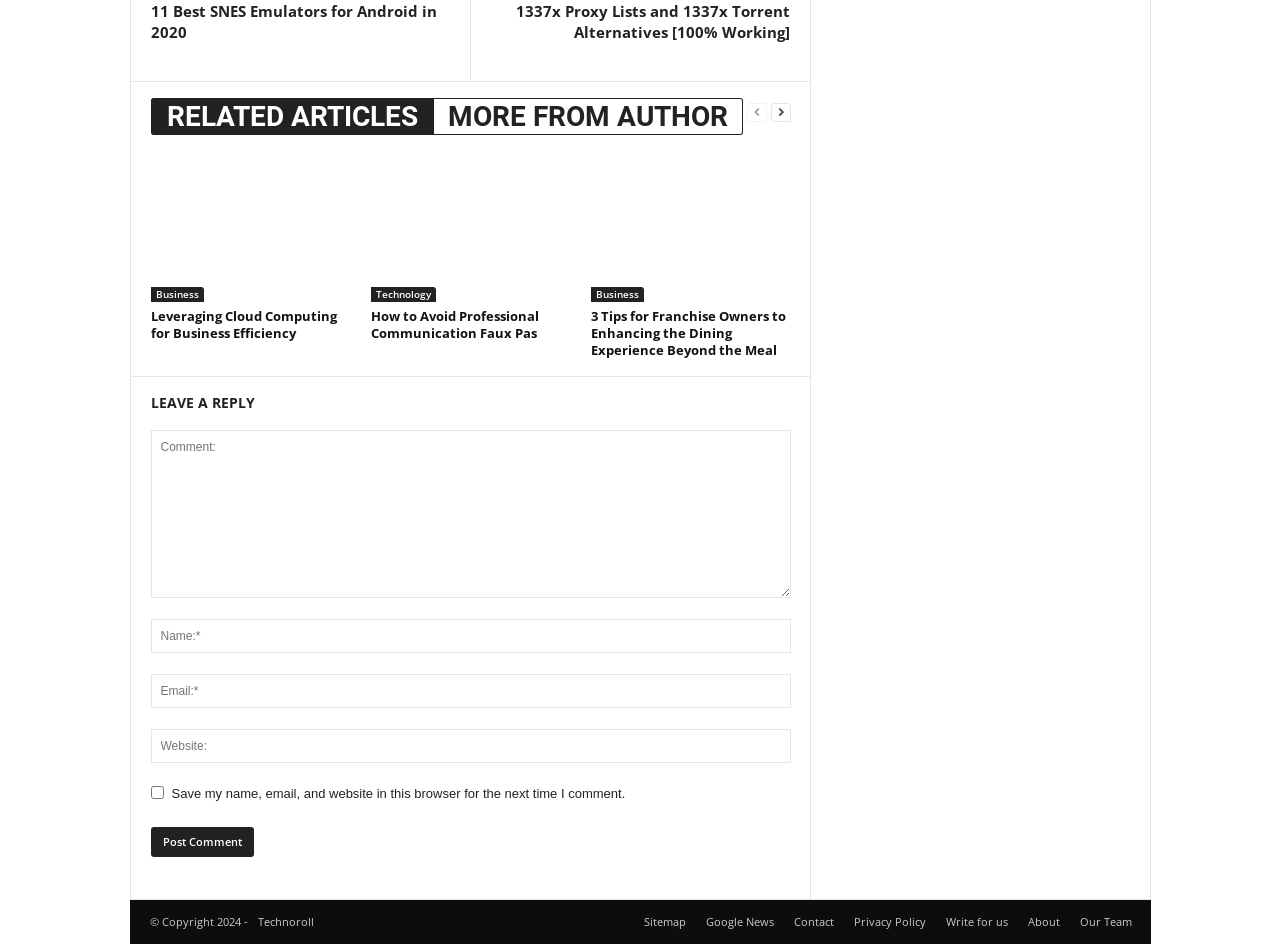Given the description of the UI element: "name="comment" placeholder="Comment:"", predict the bounding box coordinates in the form of [left, top, right, bottom], with each value being a float between 0 and 1.

[0.118, 0.455, 0.618, 0.633]